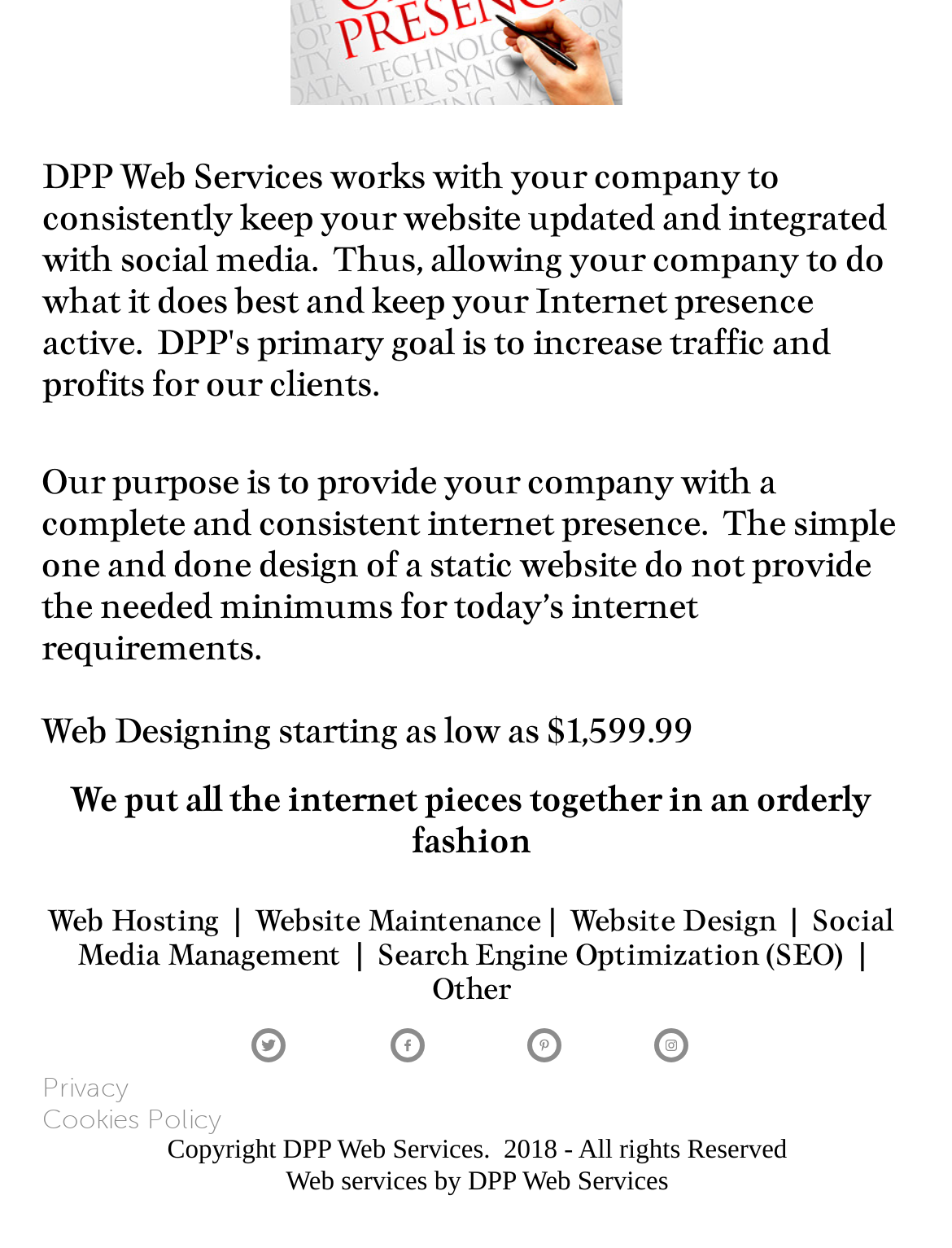Find the bounding box coordinates for the element described here: "Search Engine Optimization (SEO)".

[0.396, 0.75, 0.886, 0.782]